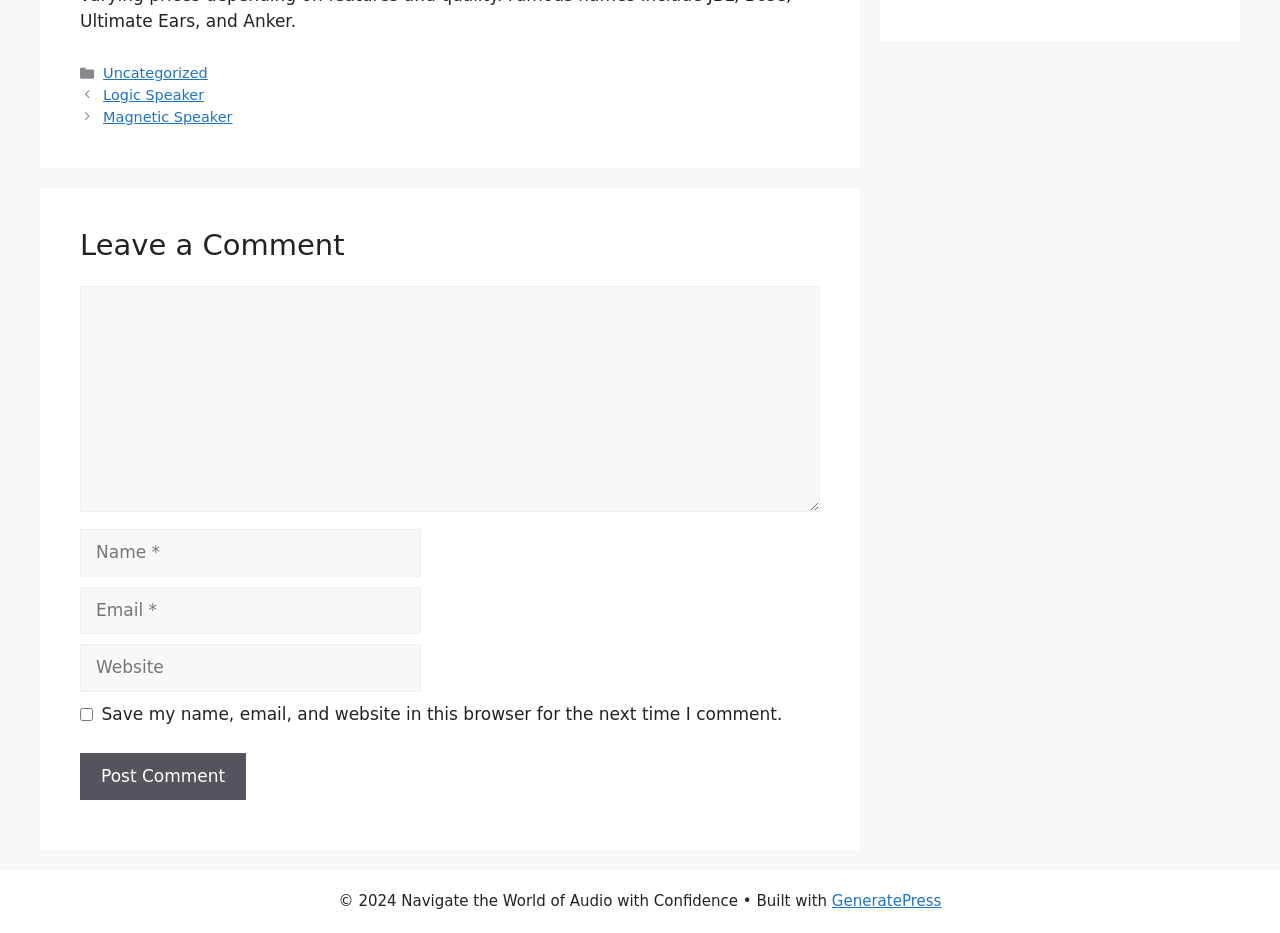How many links are in the footer?
Using the image as a reference, answer with just one word or a short phrase.

2